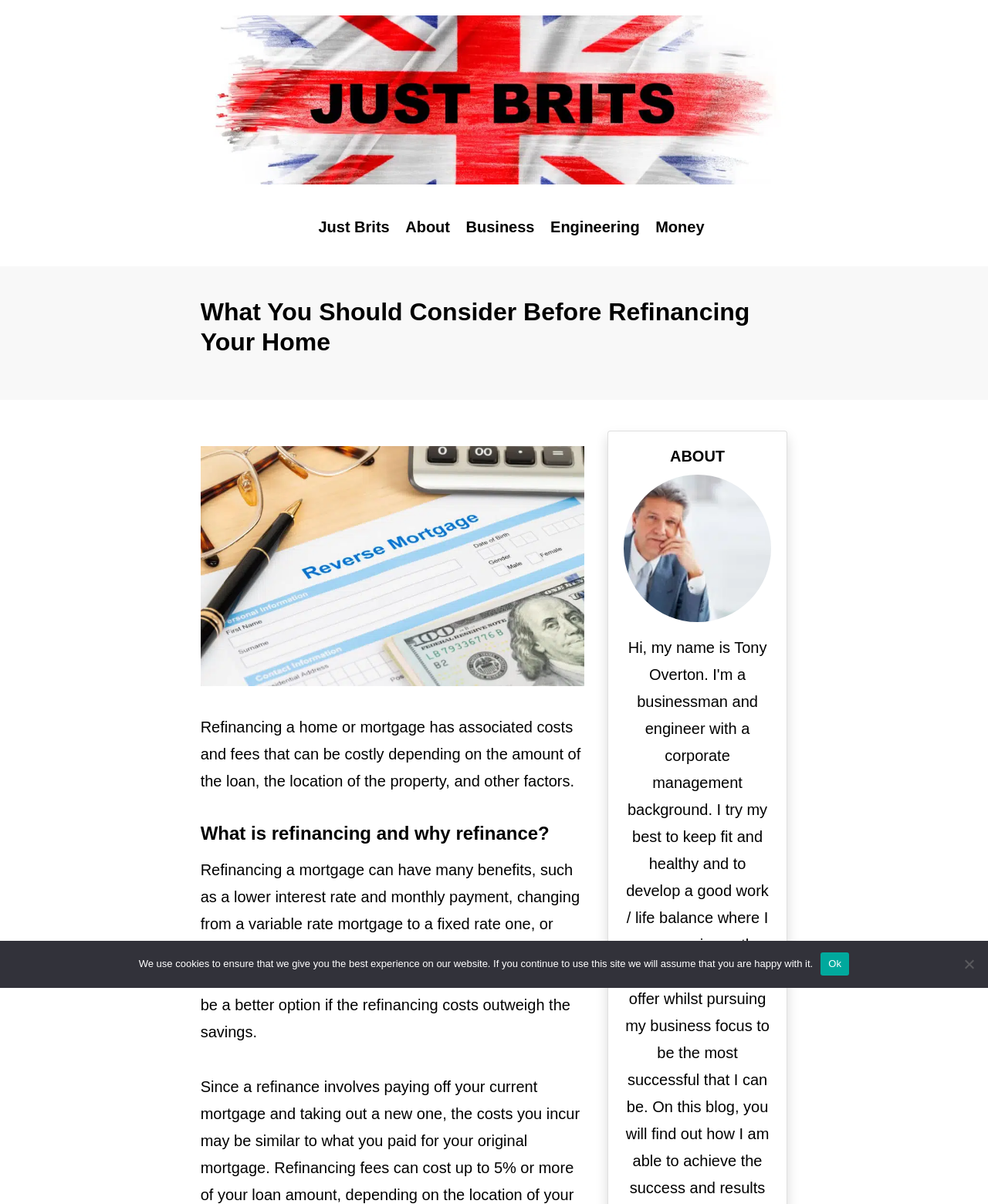Please extract the webpage's main title and generate its text content.

What You Should Consider Before Refinancing Your Home